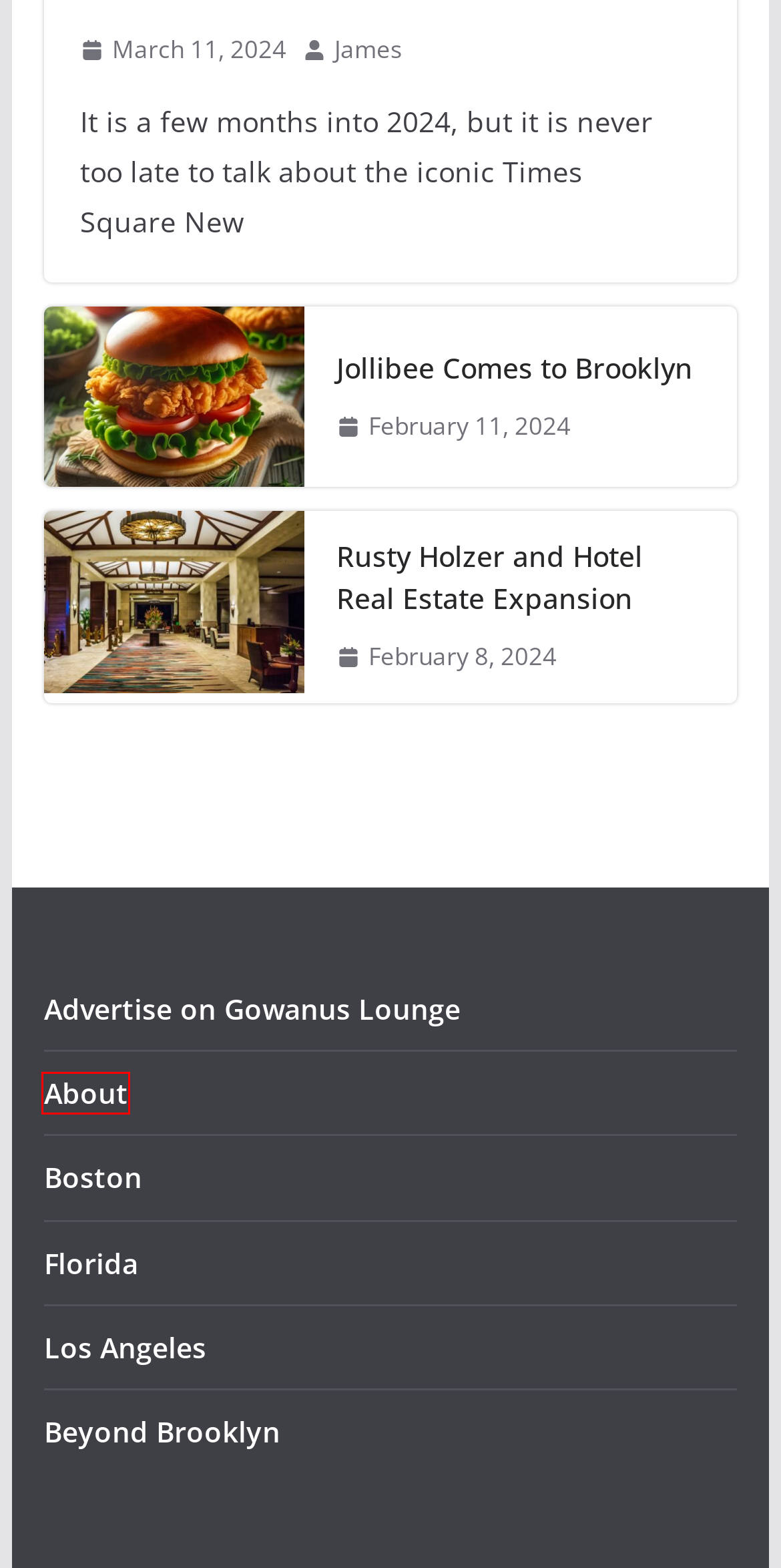Review the webpage screenshot provided, noting the red bounding box around a UI element. Choose the description that best matches the new webpage after clicking the element within the bounding box. The following are the options:
A. About - Gowanus Lounge
B. Florida Archives - Gowanus Lounge
C. Jollibee Comes to Brooklyn - Gowanus Lounge
D. Boston Archives - Gowanus Lounge
E. James, Author at Gowanus Lounge
F. Rusty Holzer | New York Hotel Real Estate Expansion
G. Advertise on Gowanus Lounge - Gowanus Lounge
H. Los Angeles Archives - Gowanus Lounge

A